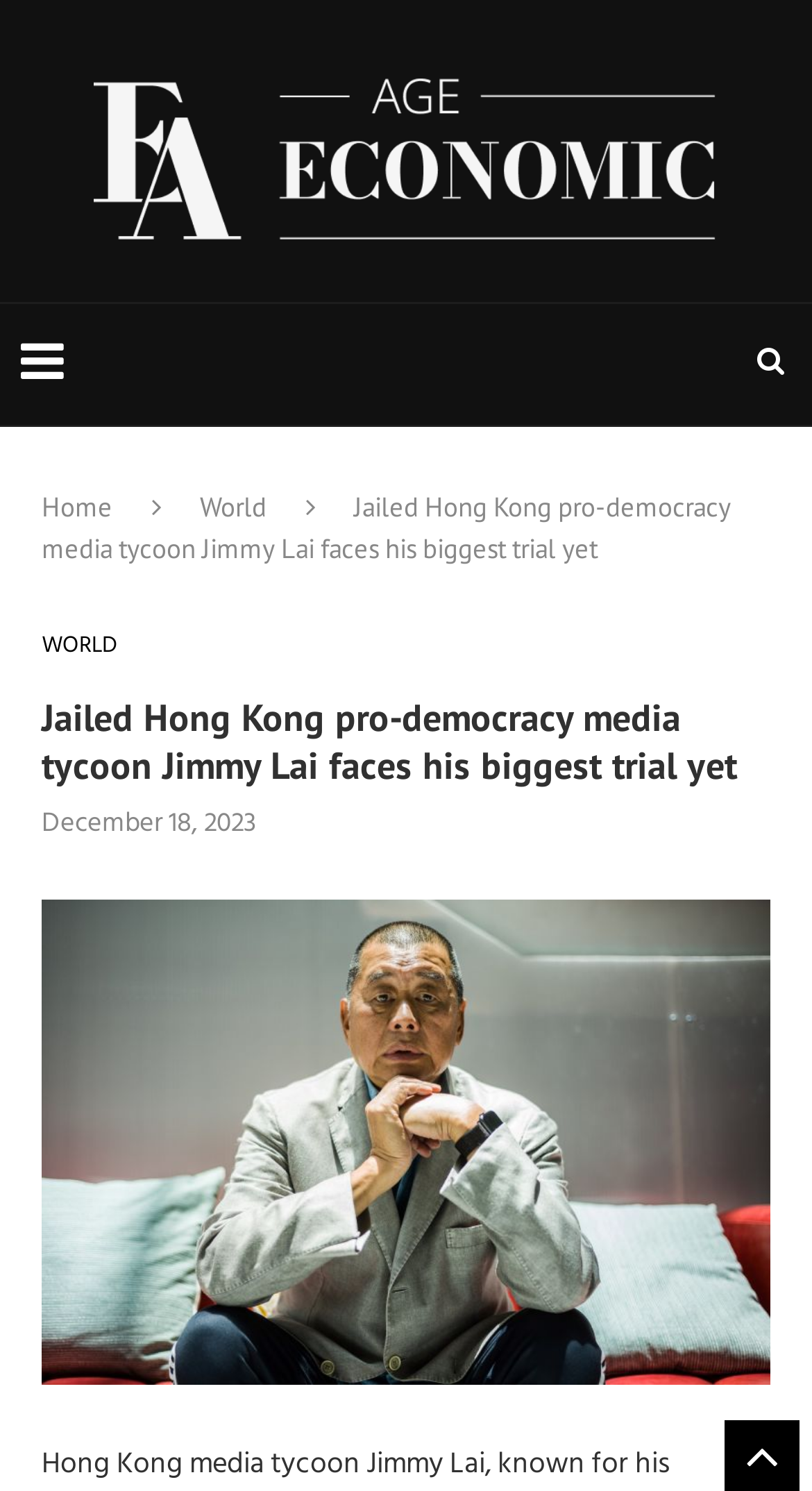What is the current section of the webpage?
Using the image, respond with a single word or phrase.

Home